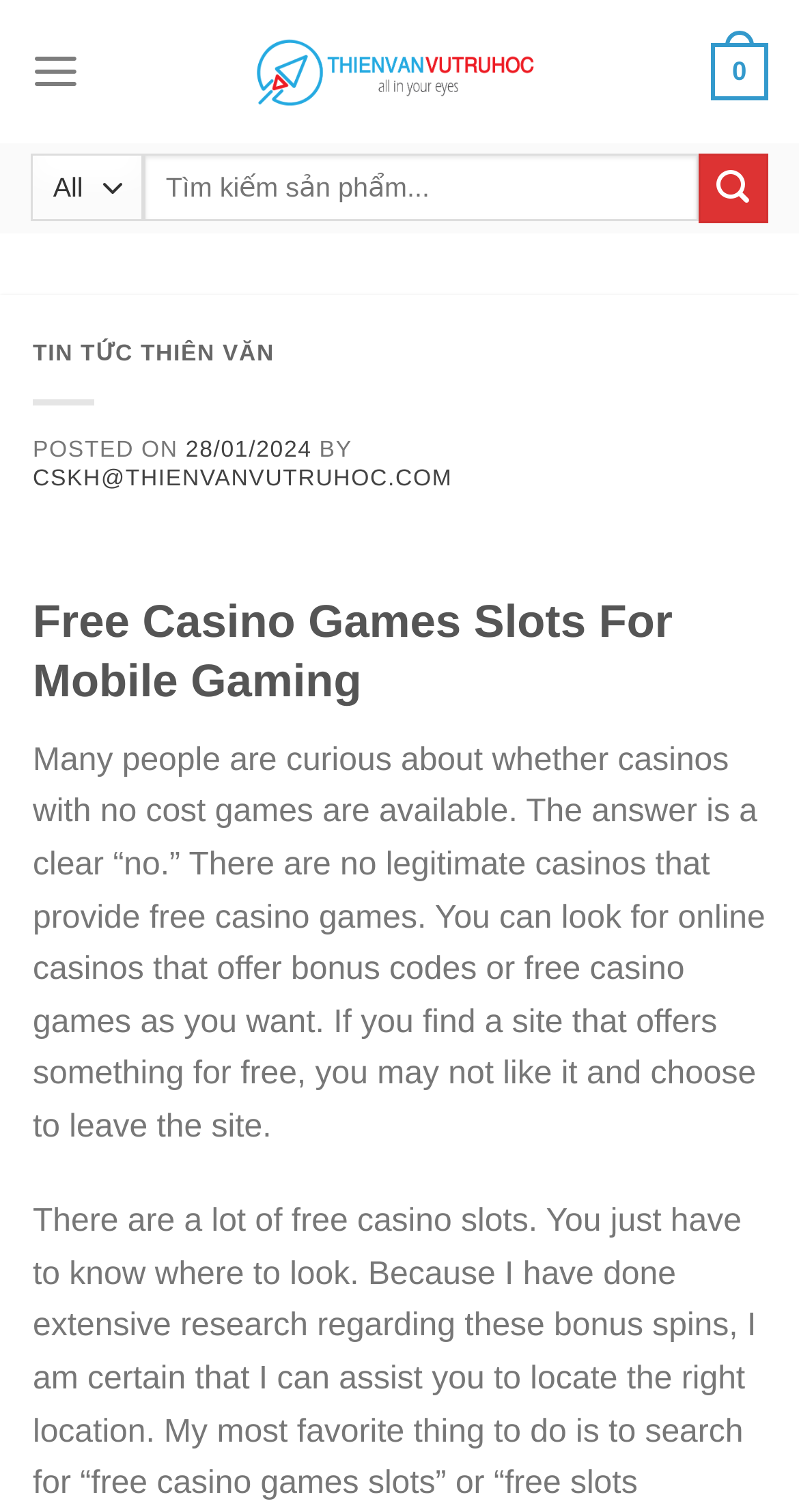Predict the bounding box of the UI element that fits this description: "Tin tức thiên văn".

[0.041, 0.226, 0.344, 0.242]